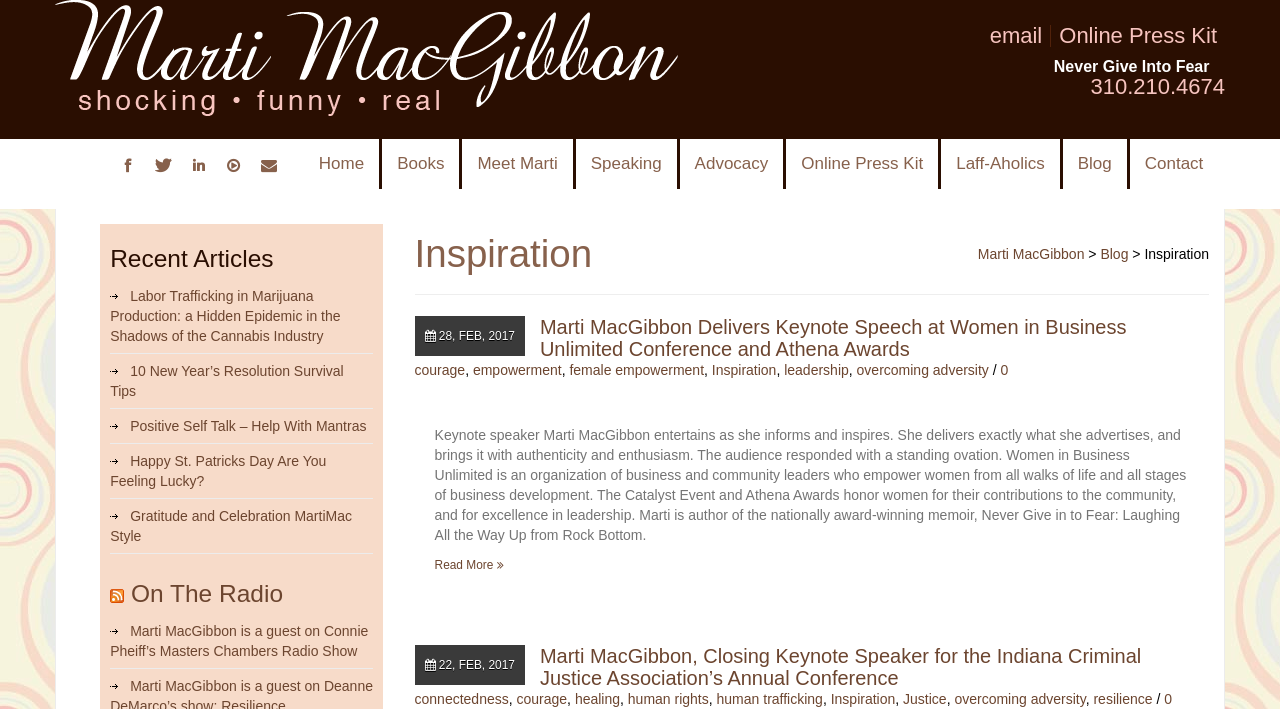Please determine the bounding box coordinates of the element to click in order to execute the following instruction: "Click the 'Fake UWI Diploma' link". The coordinates should be four float numbers between 0 and 1, specified as [left, top, right, bottom].

None